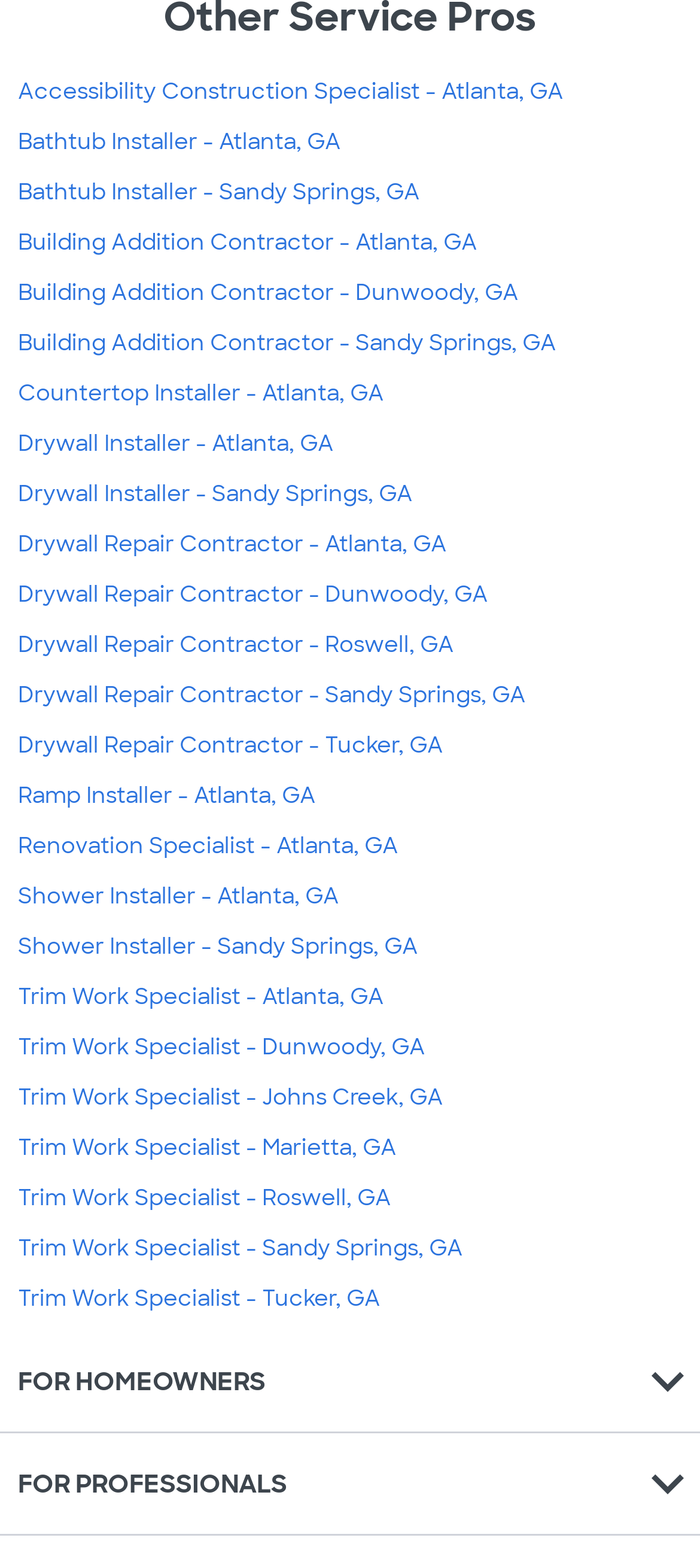Locate the bounding box coordinates of the clickable region to complete the following instruction: "Click on FOR PROFESSIONALS."

[0.026, 0.936, 0.41, 0.957]